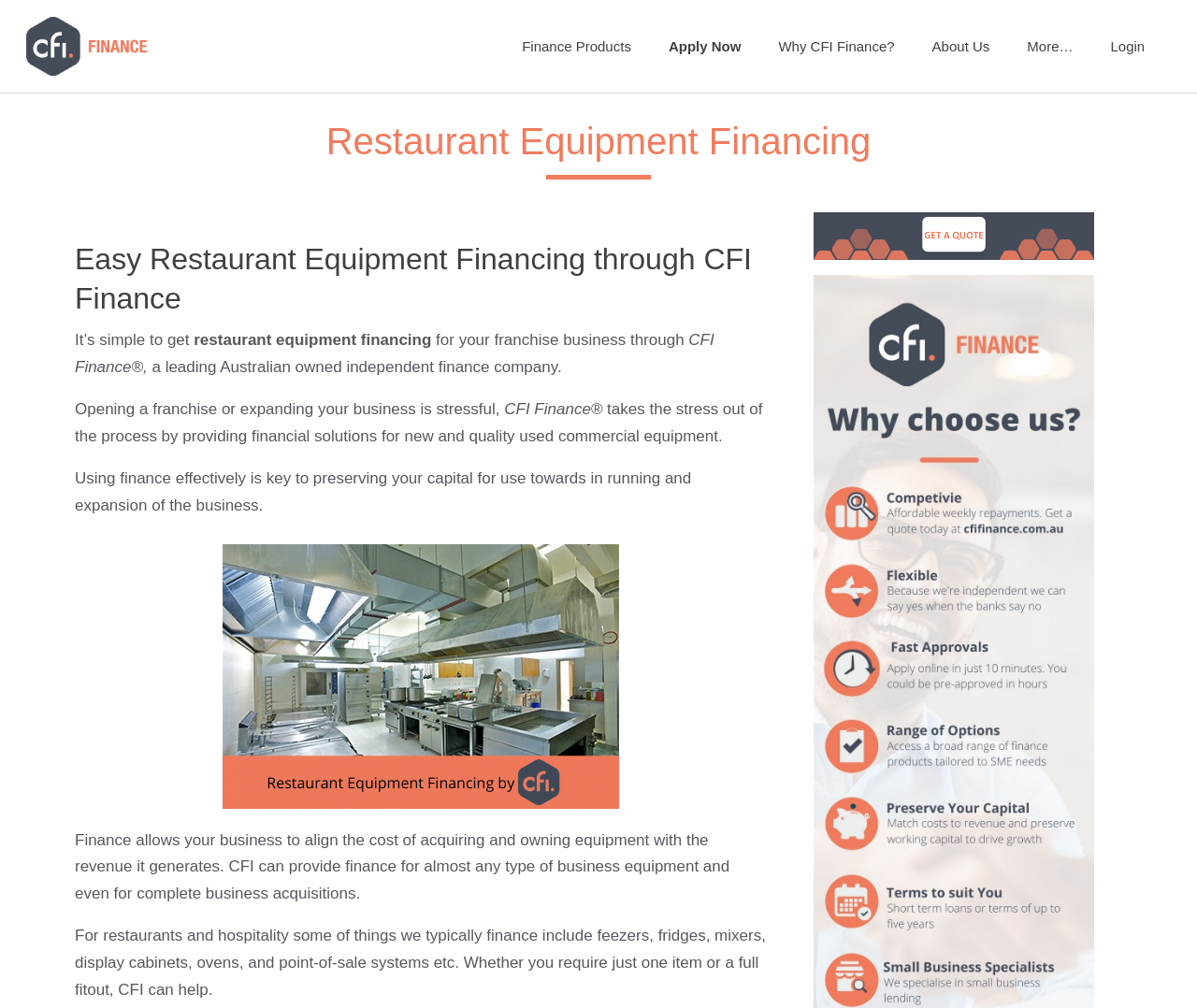What type of equipment is typically financed for restaurants?
Please provide a single word or phrase in response based on the screenshot.

Freezers, fridges, mixers, etc.